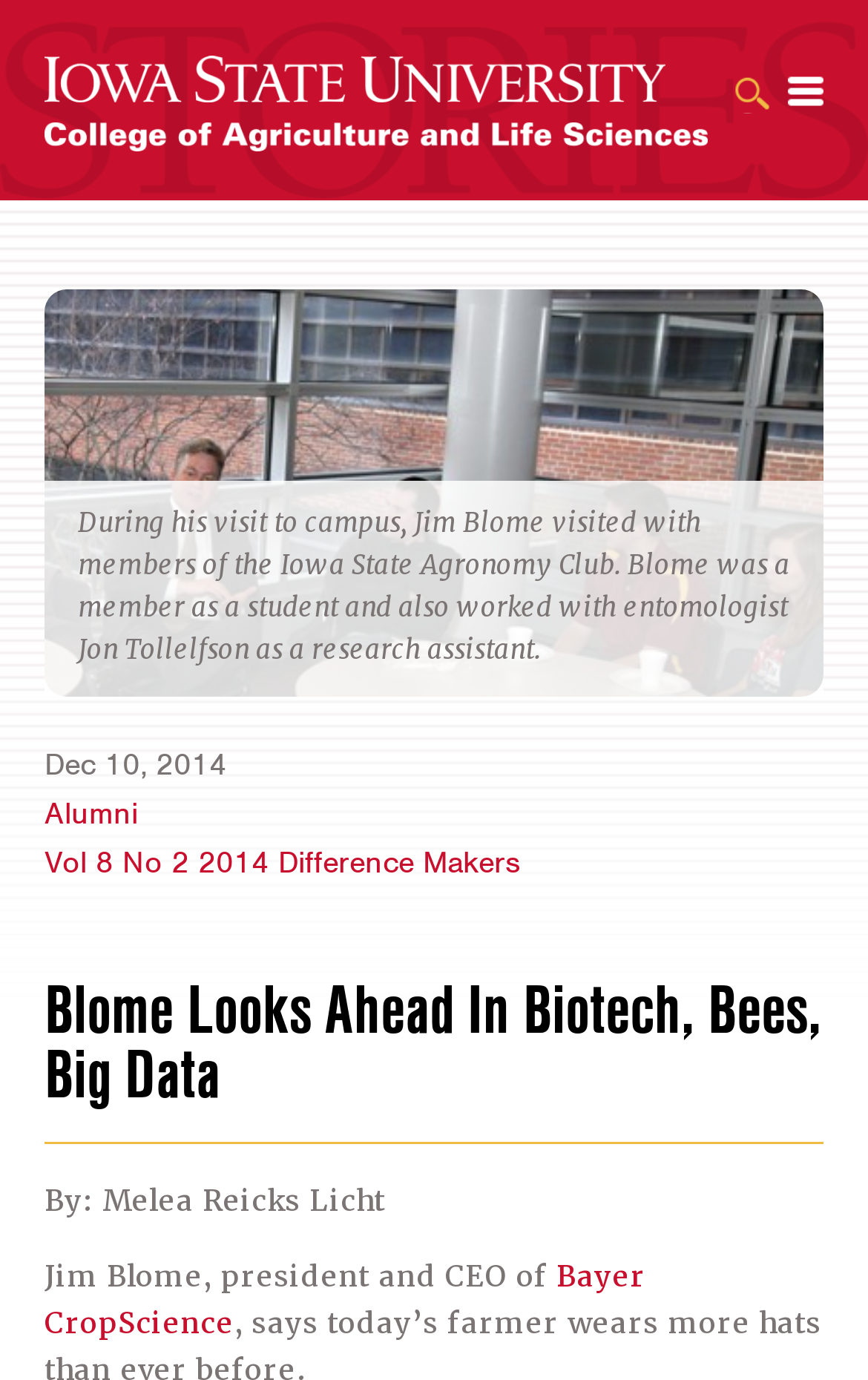Who is the president and CEO of Bayer CropScience?
Please answer using one word or phrase, based on the screenshot.

Jim Blome